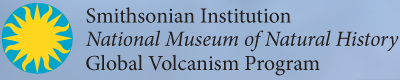What is the name of the museum affiliated with the program?
Provide an in-depth and detailed explanation in response to the question.

The text beneath the logo clearly identifies the program's affiliation with the Smithsonian Institution, specifically the National Museum of Natural History.